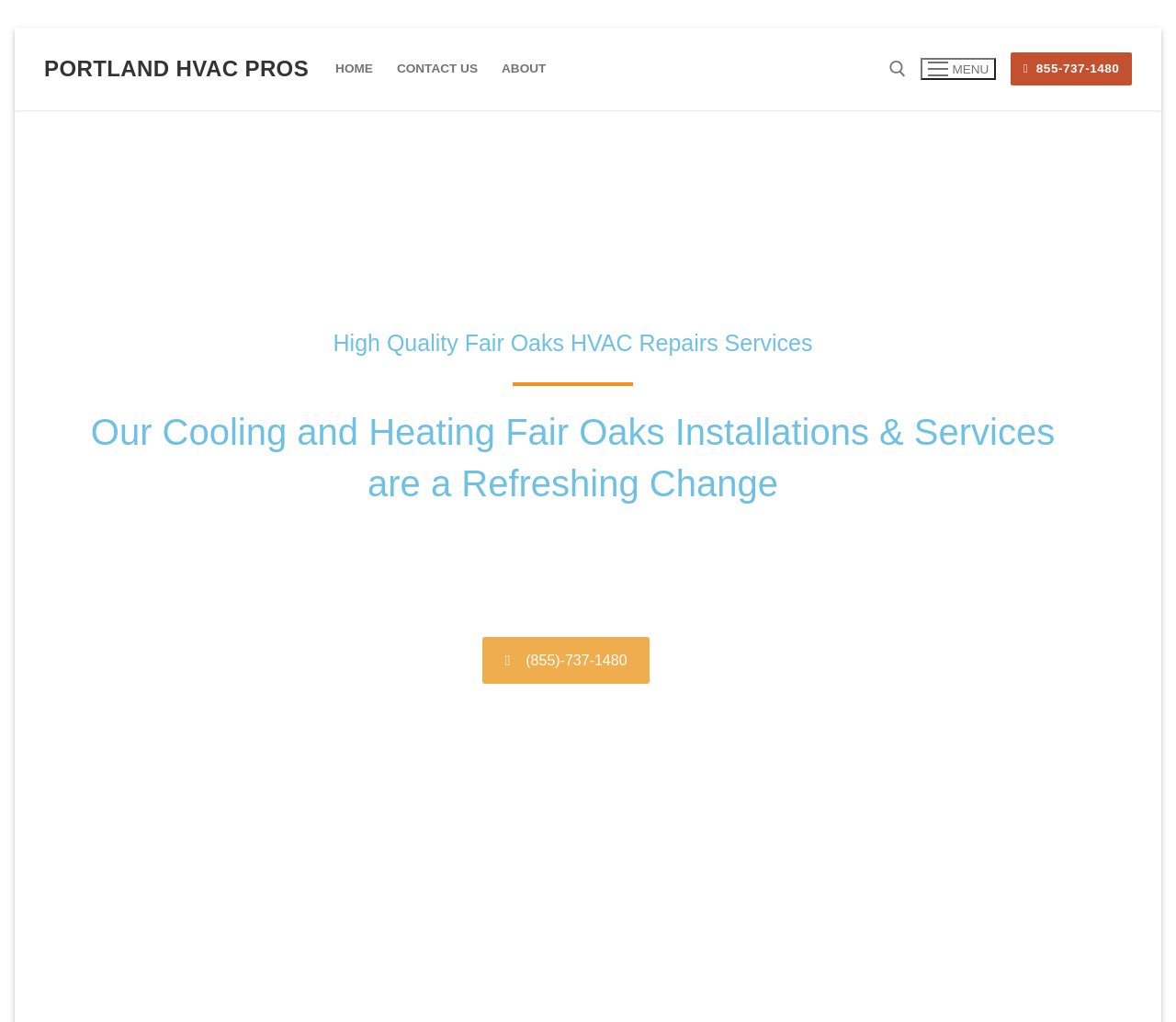What type of services do they offer?
Answer the question in a detailed and comprehensive manner.

The types of services can be inferred from the headings on the page, such as 'High Quality Fair Oaks HVAC Repairs Services' and 'Our Cooling and Heating Fair Oaks Installations & Services are a Refreshing Change'.